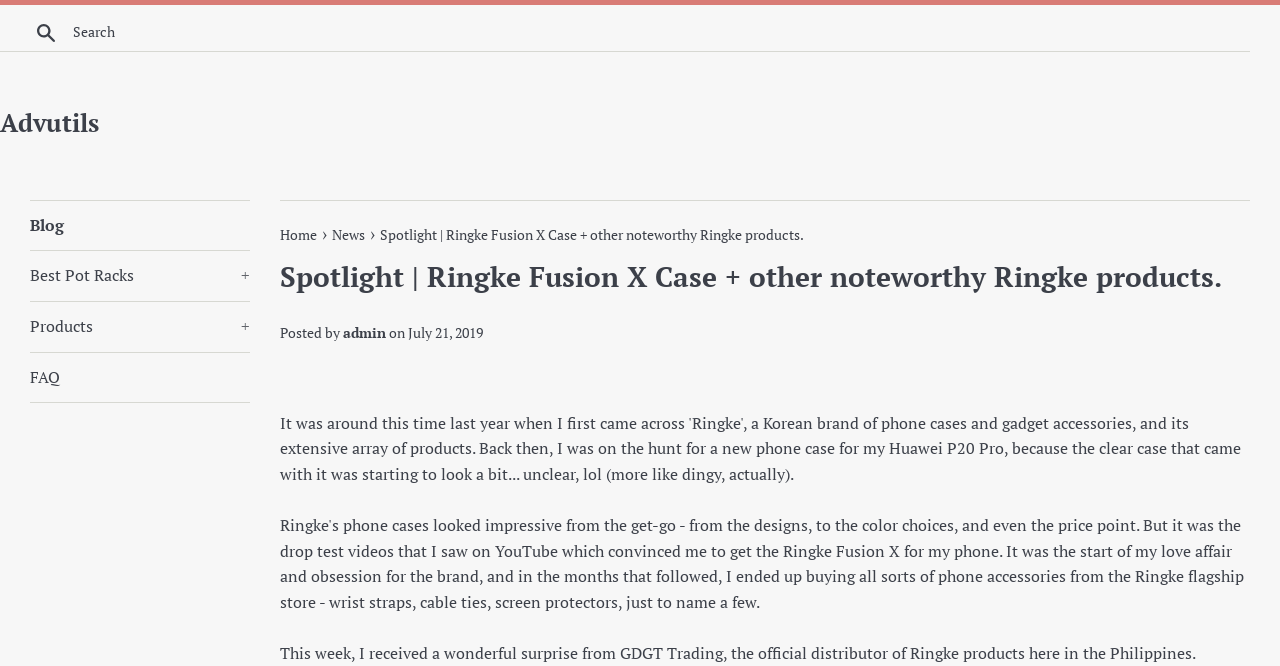Show the bounding box coordinates of the region that should be clicked to follow the instruction: "Go to Advutils homepage."

[0.0, 0.157, 0.977, 0.21]